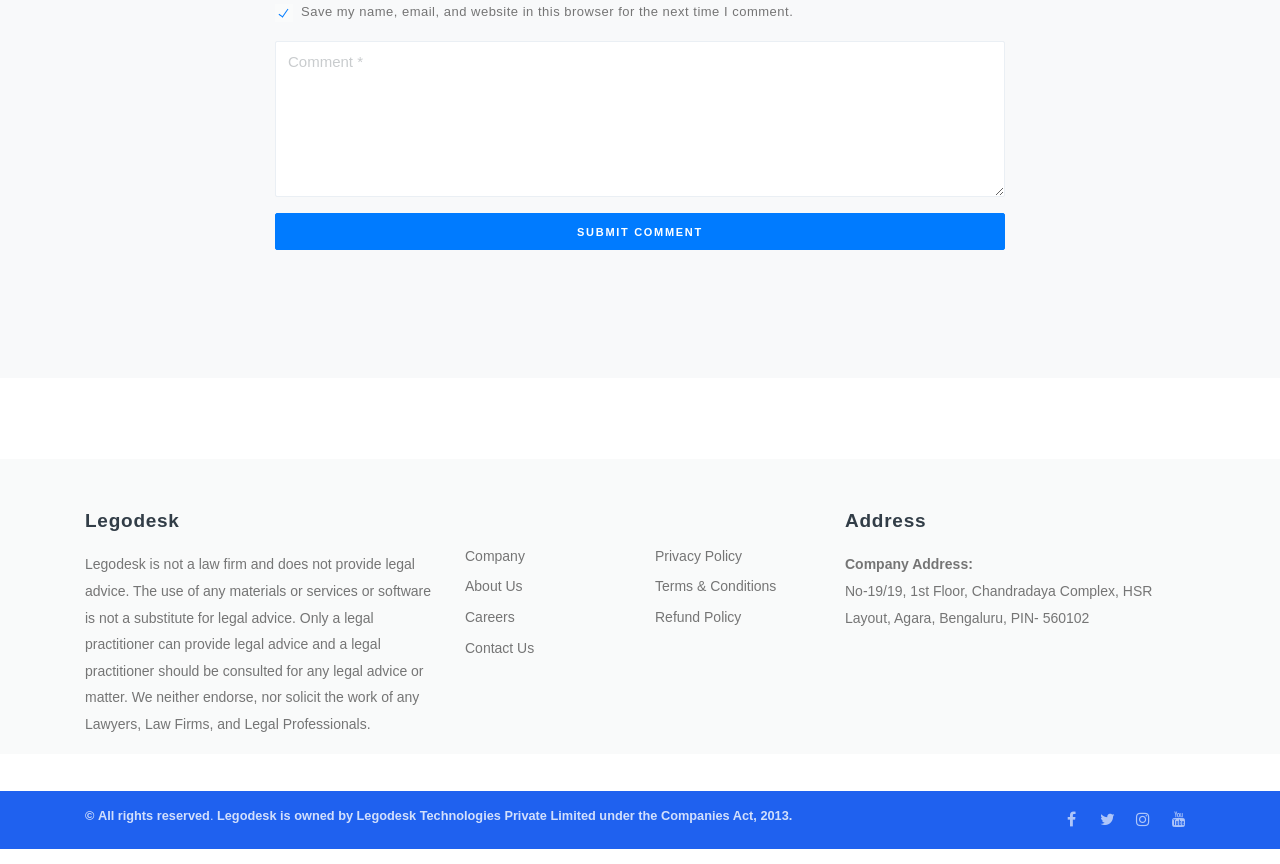Locate the bounding box of the UI element described by: "parent_node: Company" in the given webpage screenshot.

[0.363, 0.772, 0.488, 0.777]